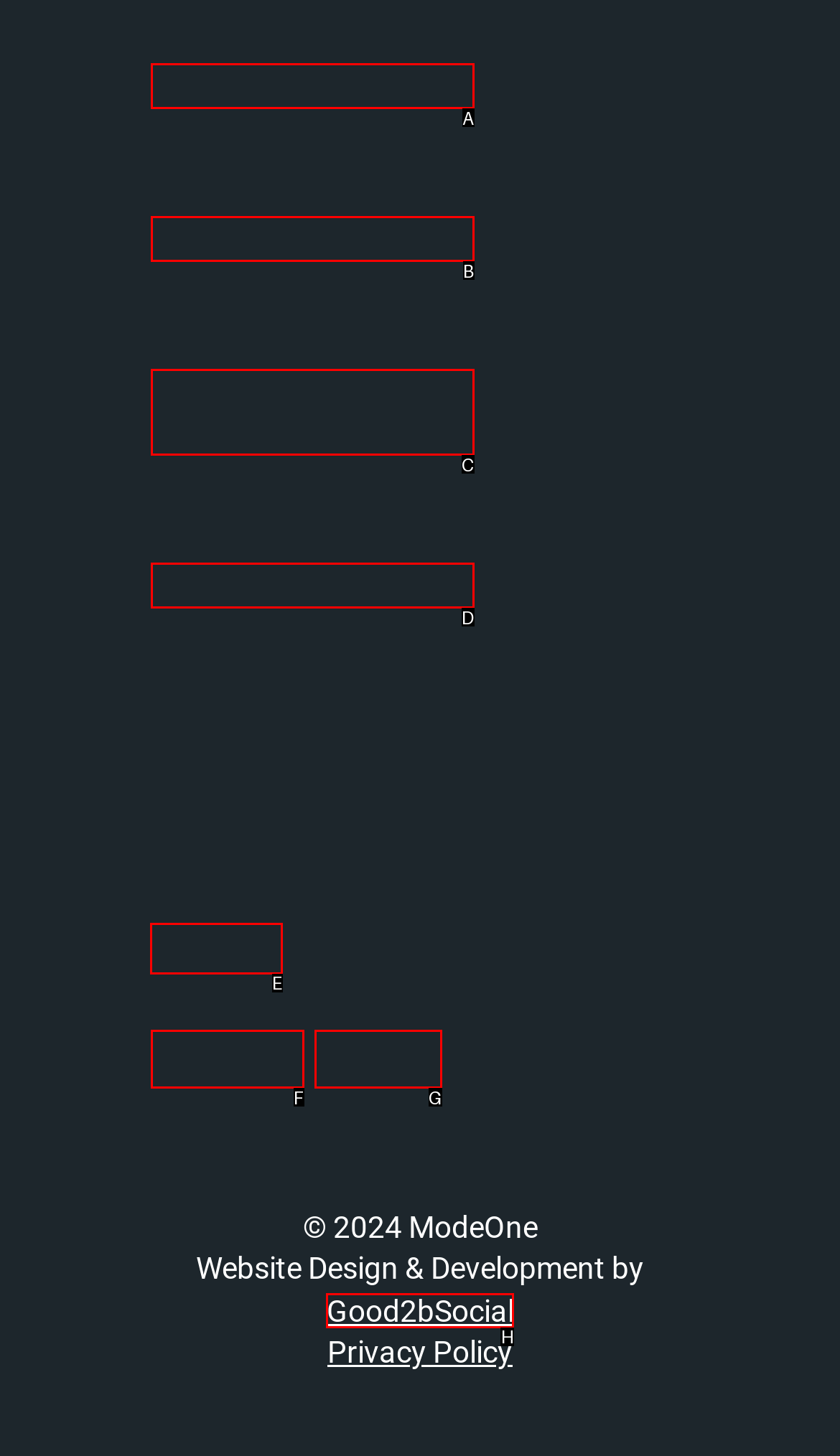Tell me the correct option to click for this task: Click reload
Write down the option's letter from the given choices.

E